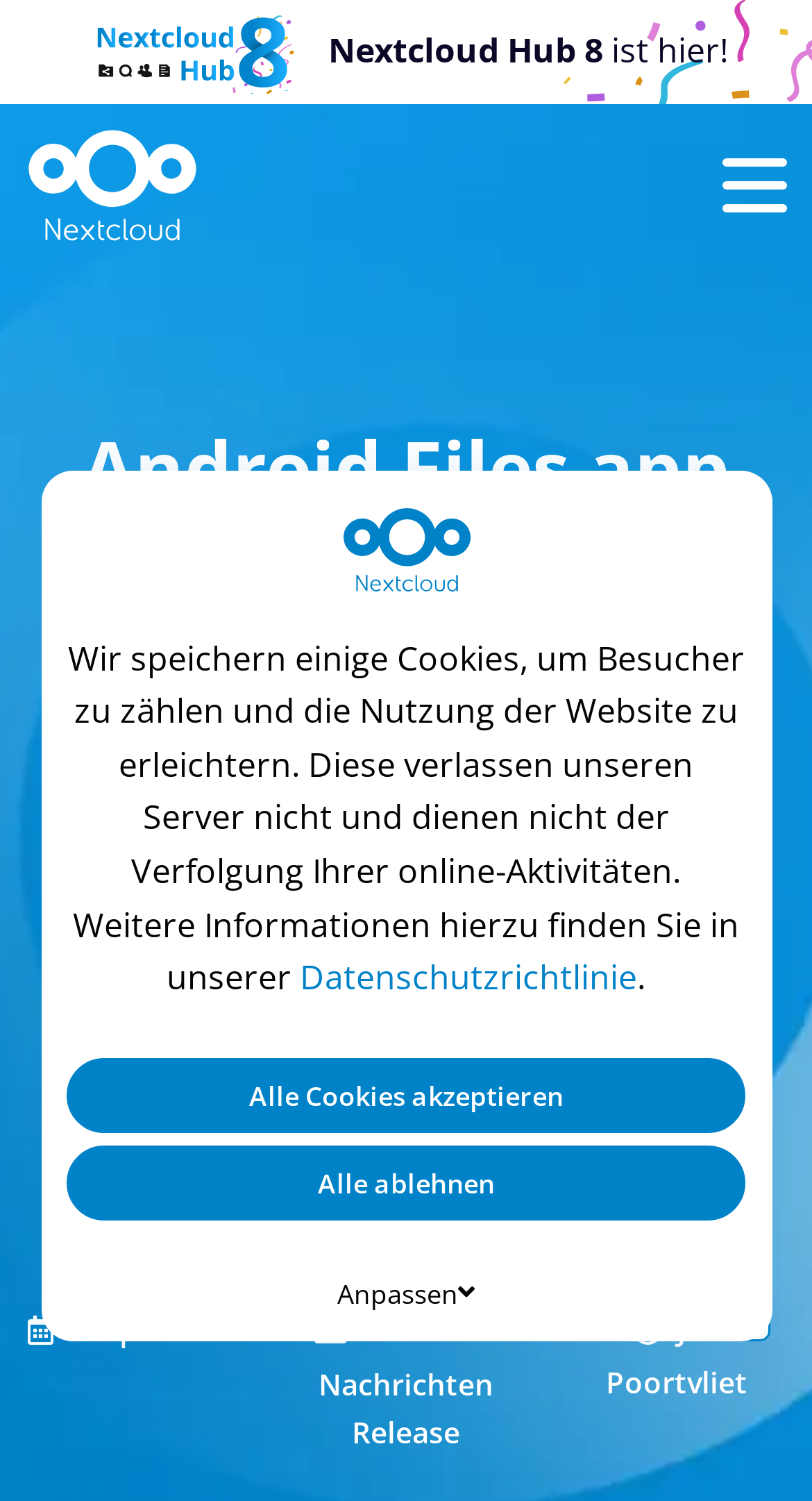Determine the bounding box coordinates for the clickable element to execute this instruction: "Go to Kunden category". Provide the coordinates as four float numbers between 0 and 1, i.e., [left, top, right, bottom].

[0.451, 0.871, 0.613, 0.906]